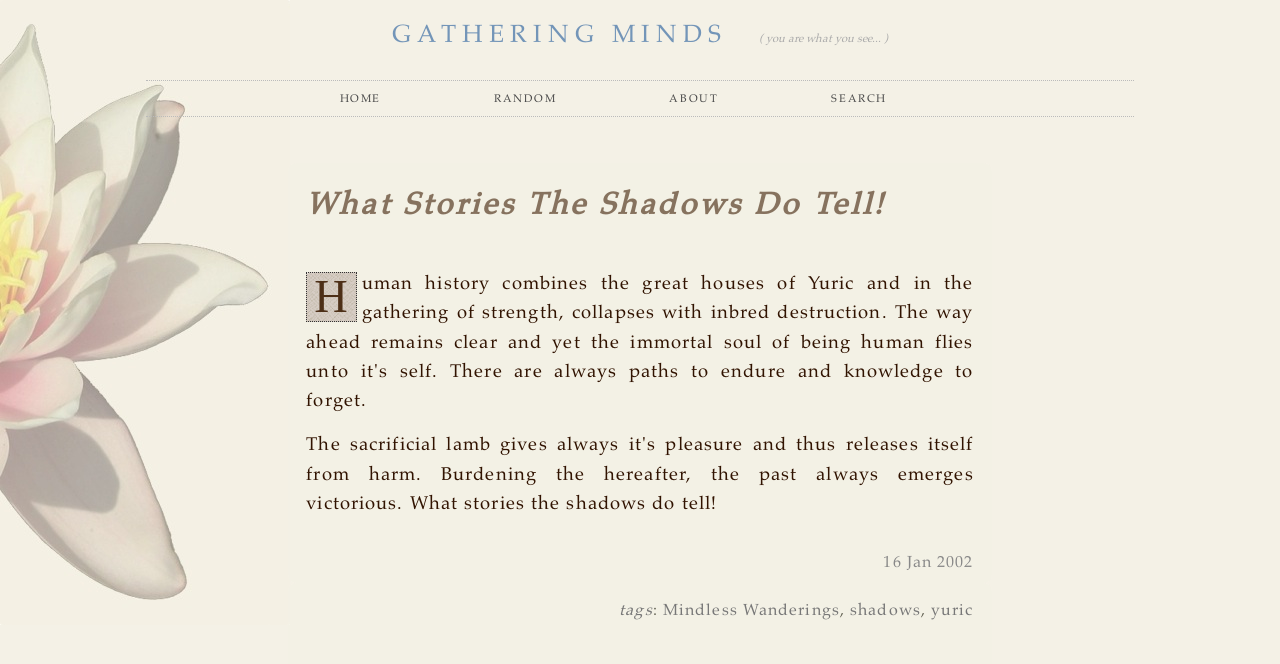Please provide a one-word or phrase answer to the question: 
What is the tag after 'Mindless Wanderings'?

shadows